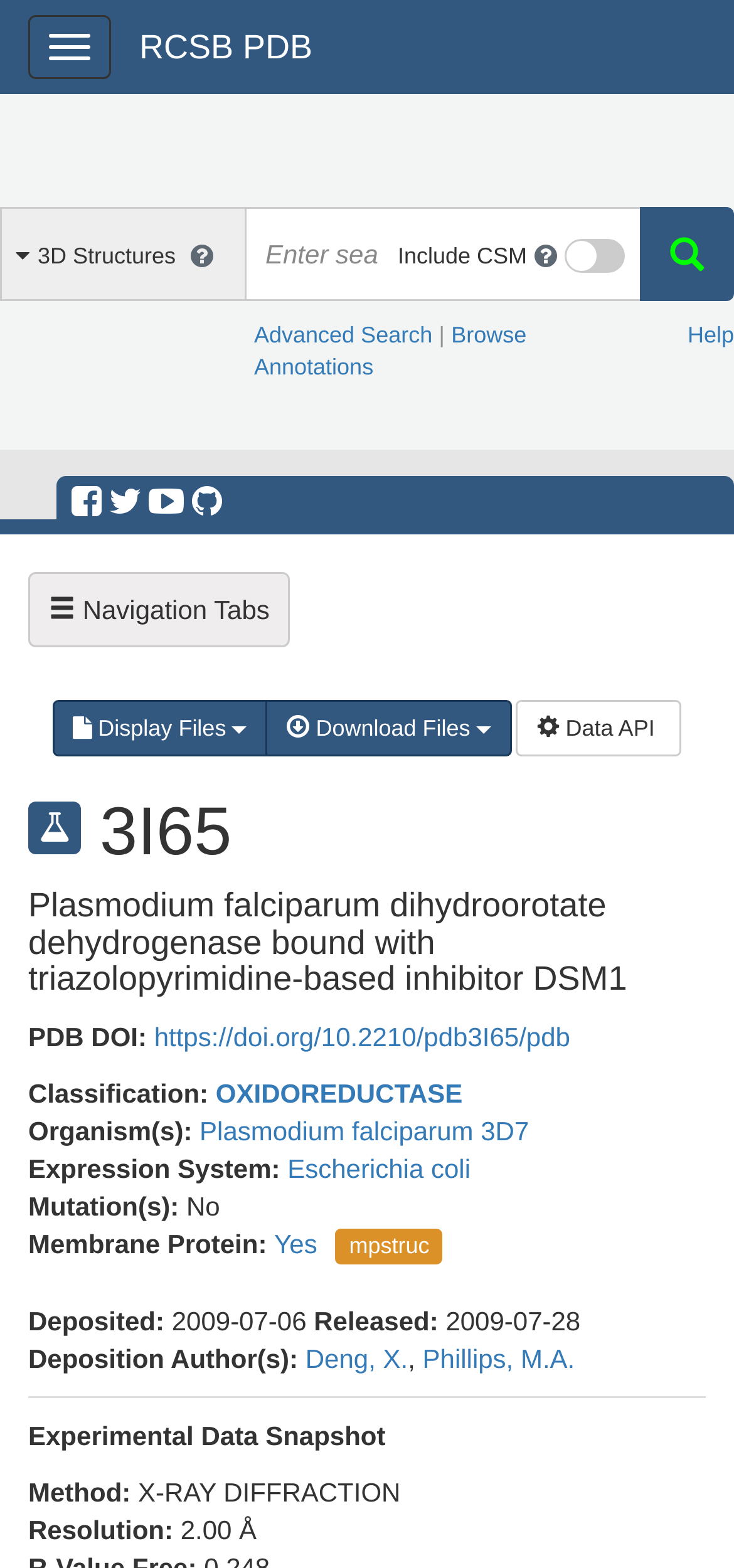Find the bounding box coordinates for the element that must be clicked to complete the instruction: "View 3D structures". The coordinates should be four float numbers between 0 and 1, indicated as [left, top, right, bottom].

[0.046, 0.133, 0.245, 0.193]